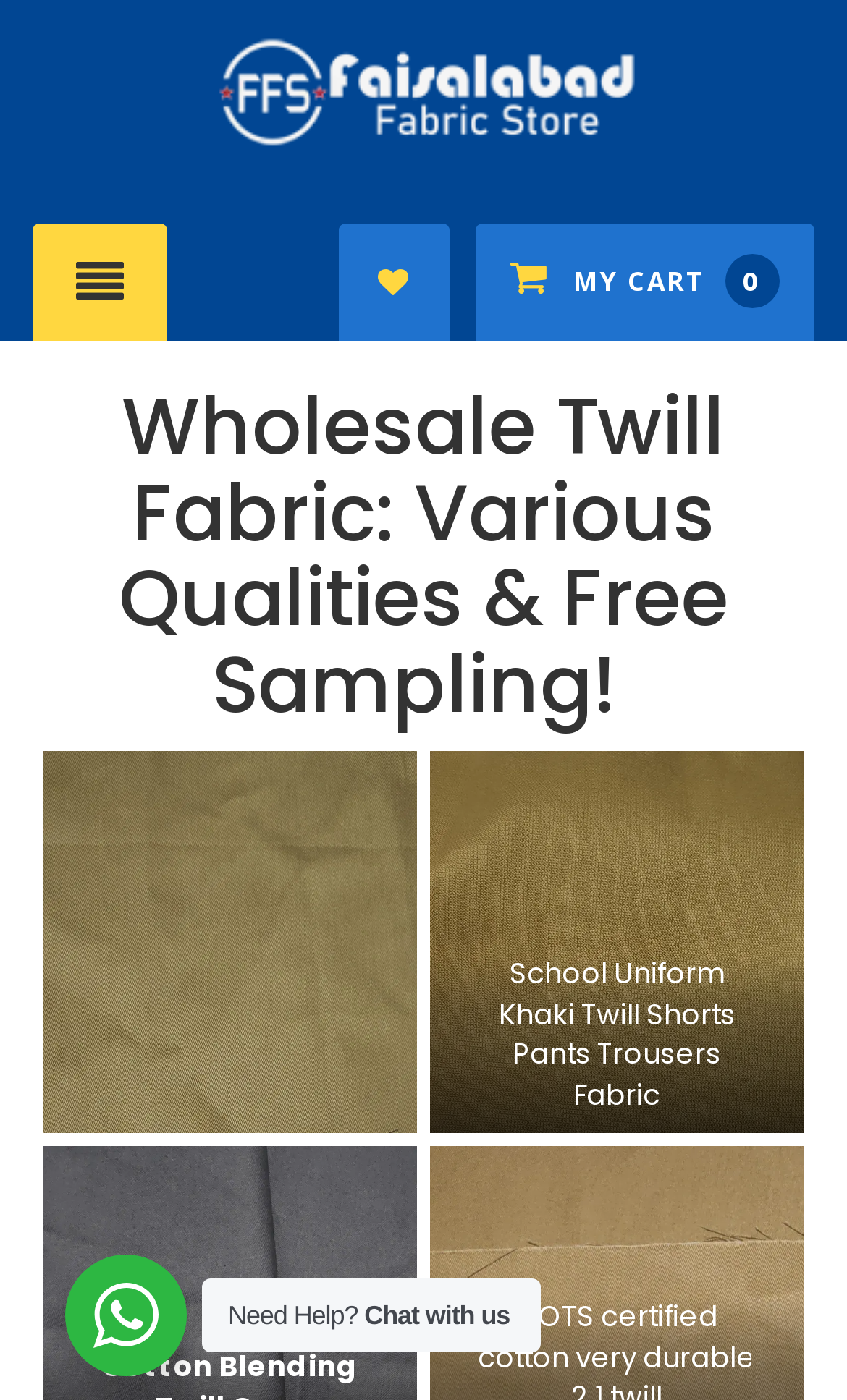Generate the text content of the main headline of the webpage.

Wholesale Twill Fabric: Various Qualities & Free Sampling! 